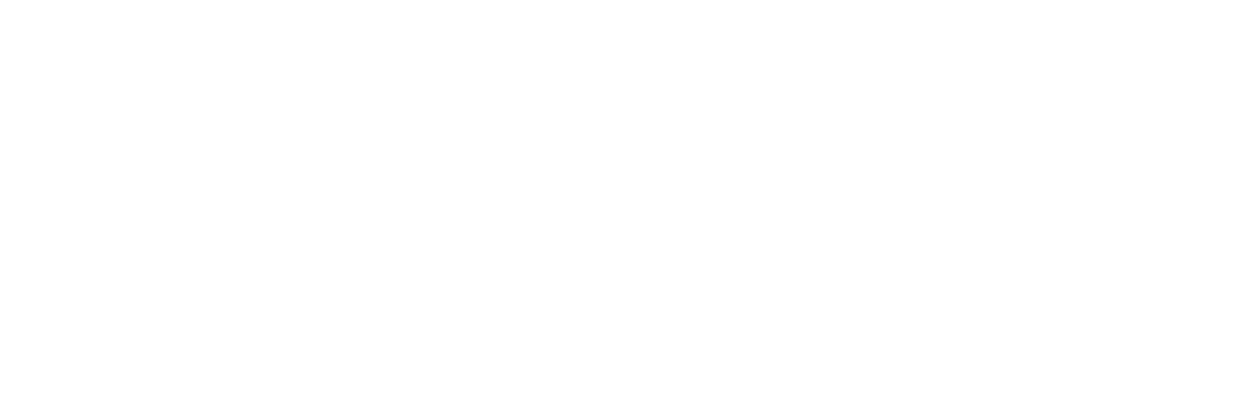How many clients provided testimonials?
Based on the image, respond with a single word or phrase.

Two